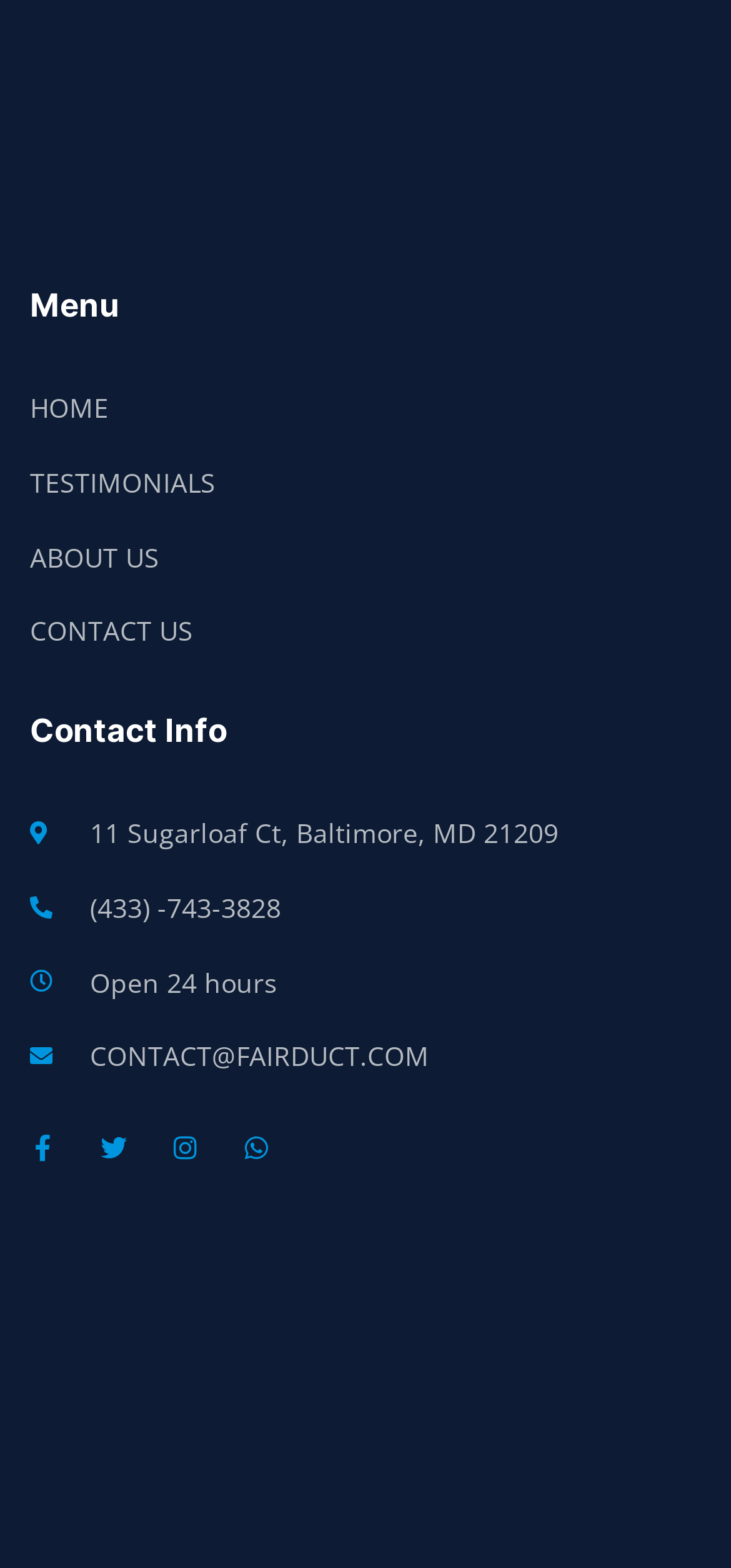Could you highlight the region that needs to be clicked to execute the instruction: "Call (433) -743-3828"?

[0.041, 0.565, 0.959, 0.593]